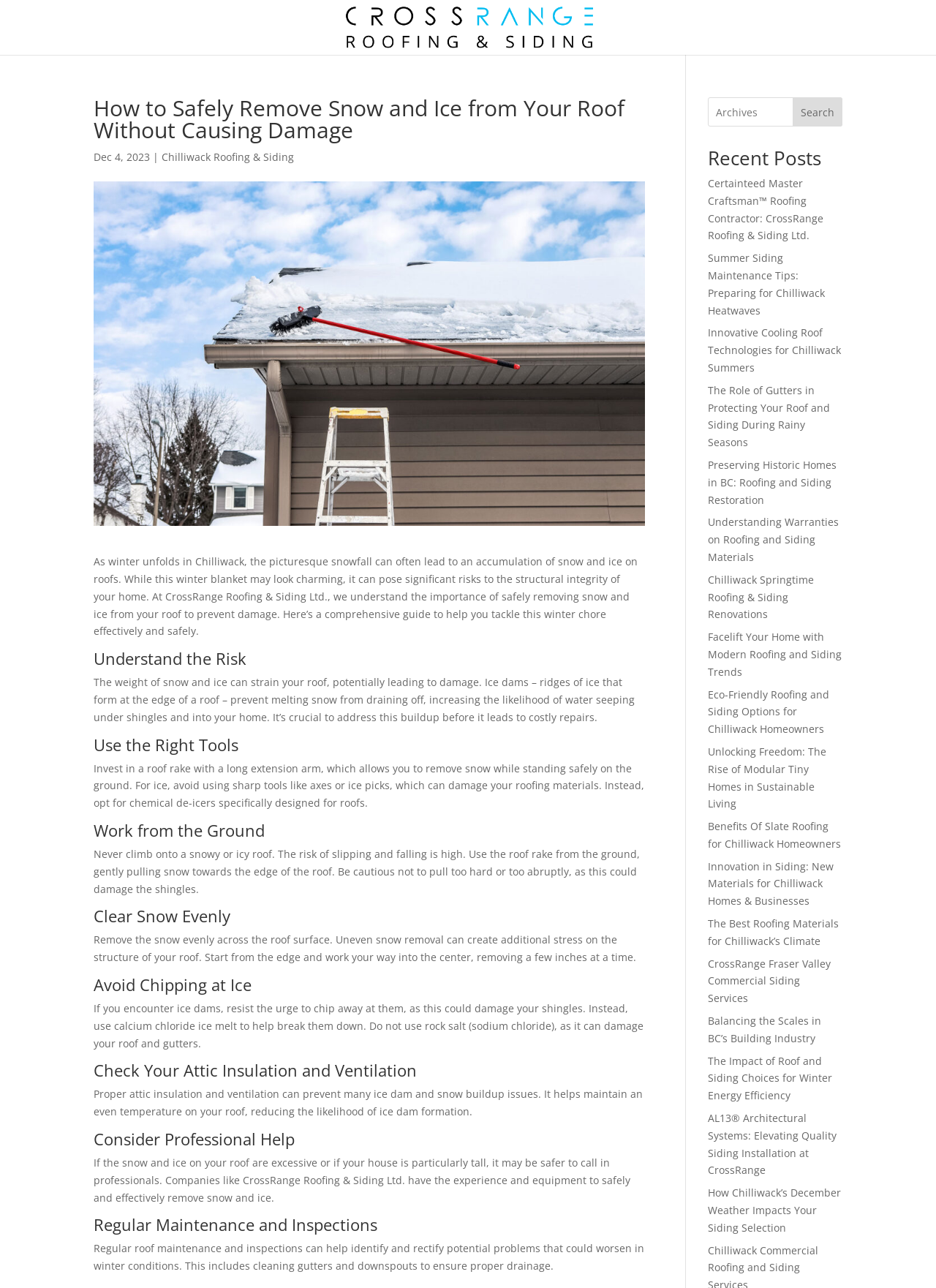Identify the bounding box of the UI element that matches this description: "Search".

[0.847, 0.076, 0.9, 0.098]